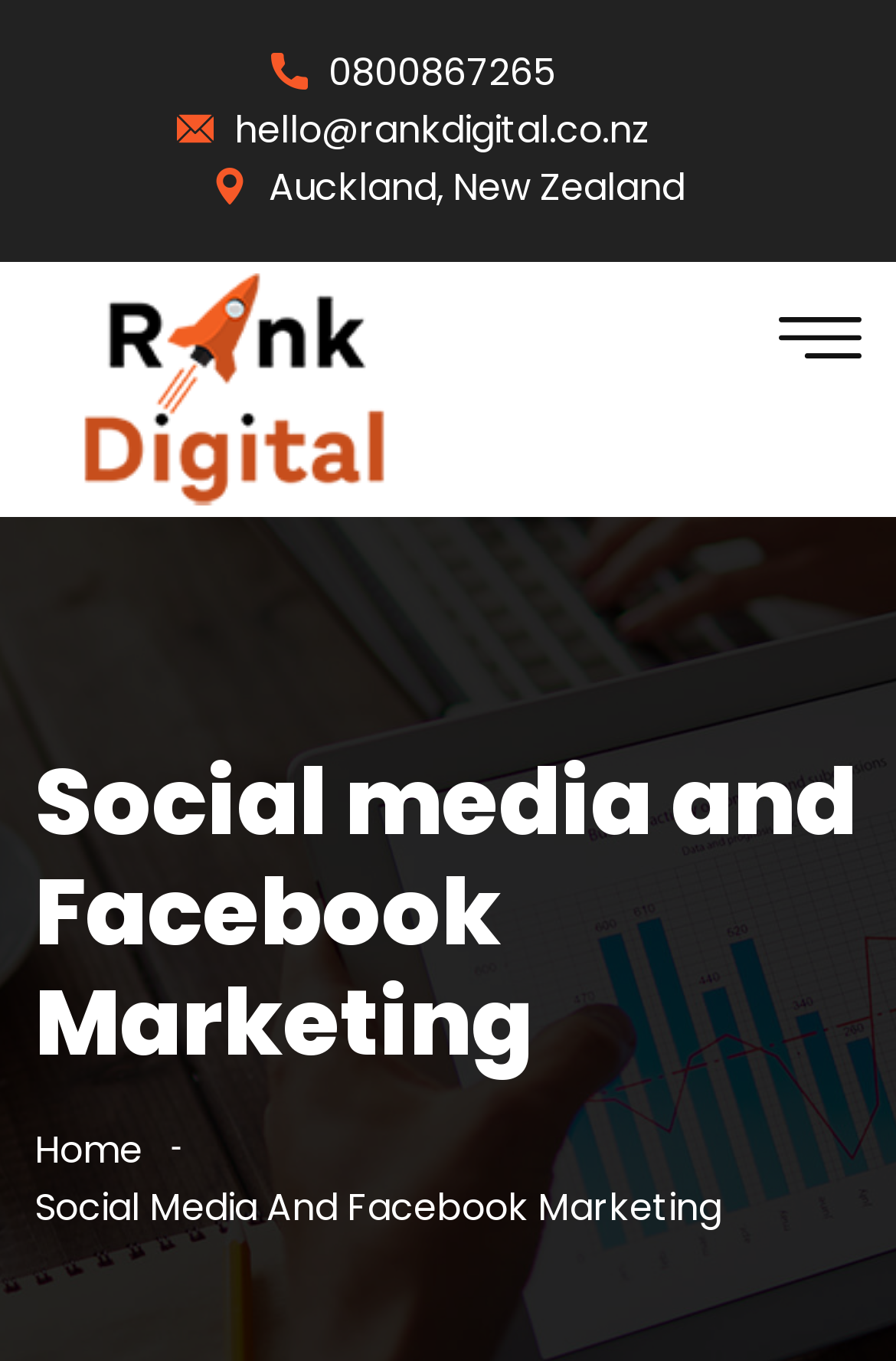Please answer the following question using a single word or phrase: 
How many main navigation links are there?

2